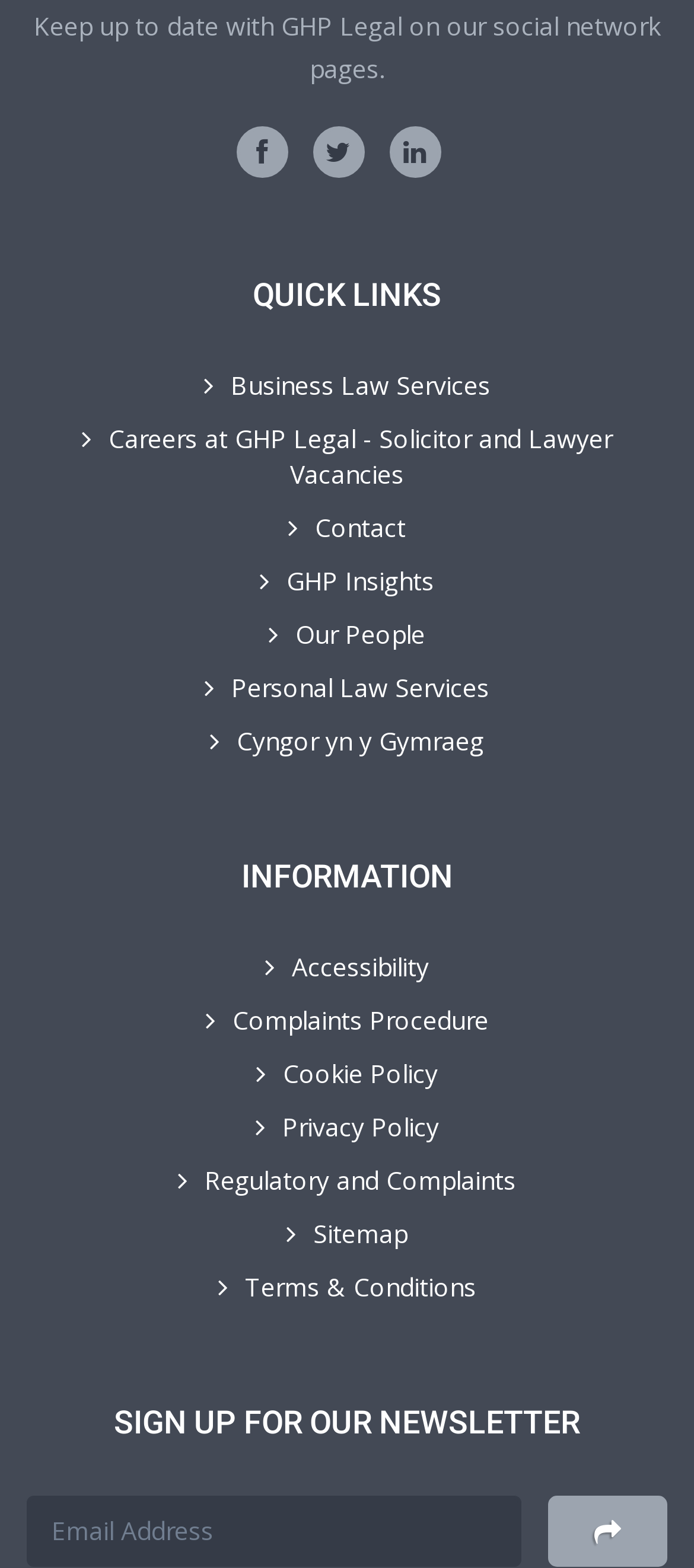Using the format (top-left x, top-left y, bottom-right x, bottom-right y), provide the bounding box coordinates for the described UI element. All values should be floating point numbers between 0 and 1: Sitemap

[0.413, 0.775, 0.587, 0.797]